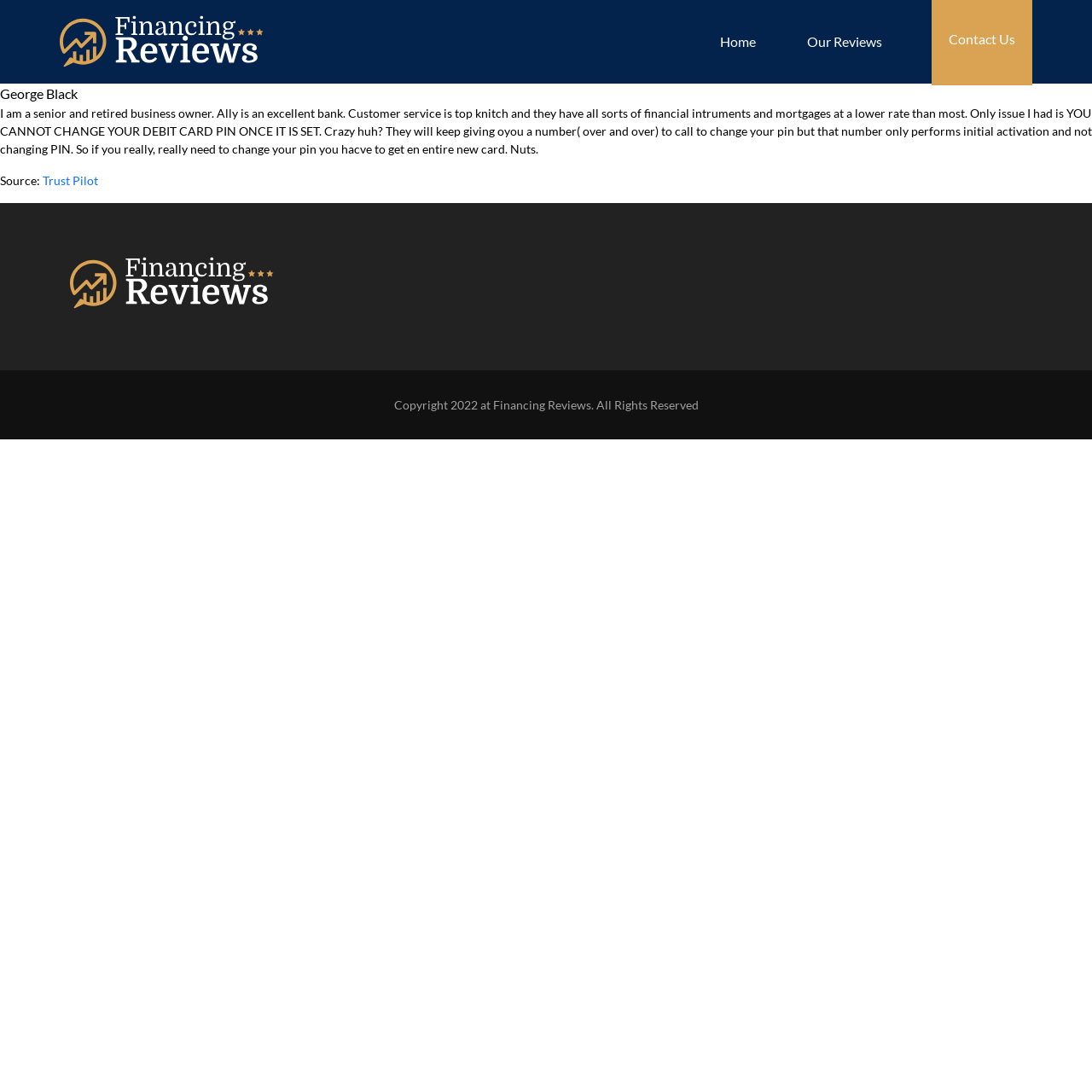Detail the various sections and features present on the webpage.

The webpage is a review page for Denefits Financing, with a focus on a review written by George Black, a senior and retired business owner. At the top left of the page, there is a link and an image, both labeled "Denefits Financing Reviews". 

Below this, there is a heading with the name "George Black". Underneath the heading, there is a block of text that summarizes George Black's review. The review praises Ally bank for its excellent customer service and wide range of financial instruments and mortgages at competitive rates. However, it also mentions a drawback, which is that the debit card PIN cannot be changed once it is set.

To the right of the heading, there are two links, "Home" and "Our Reviews", which are likely navigation links. Below the review text, there is a label "Source:" followed by a link to "Trust Pilot", which suggests that the review is sourced from Trust Pilot.

At the bottom of the page, there is a section with a link and an image, both labeled "Denefits Financing Reviews", which is similar to the top-left element. Below this, there is a copyright notice that reads "Copyright 2022 at Financing Reviews. All Rights Reserved".